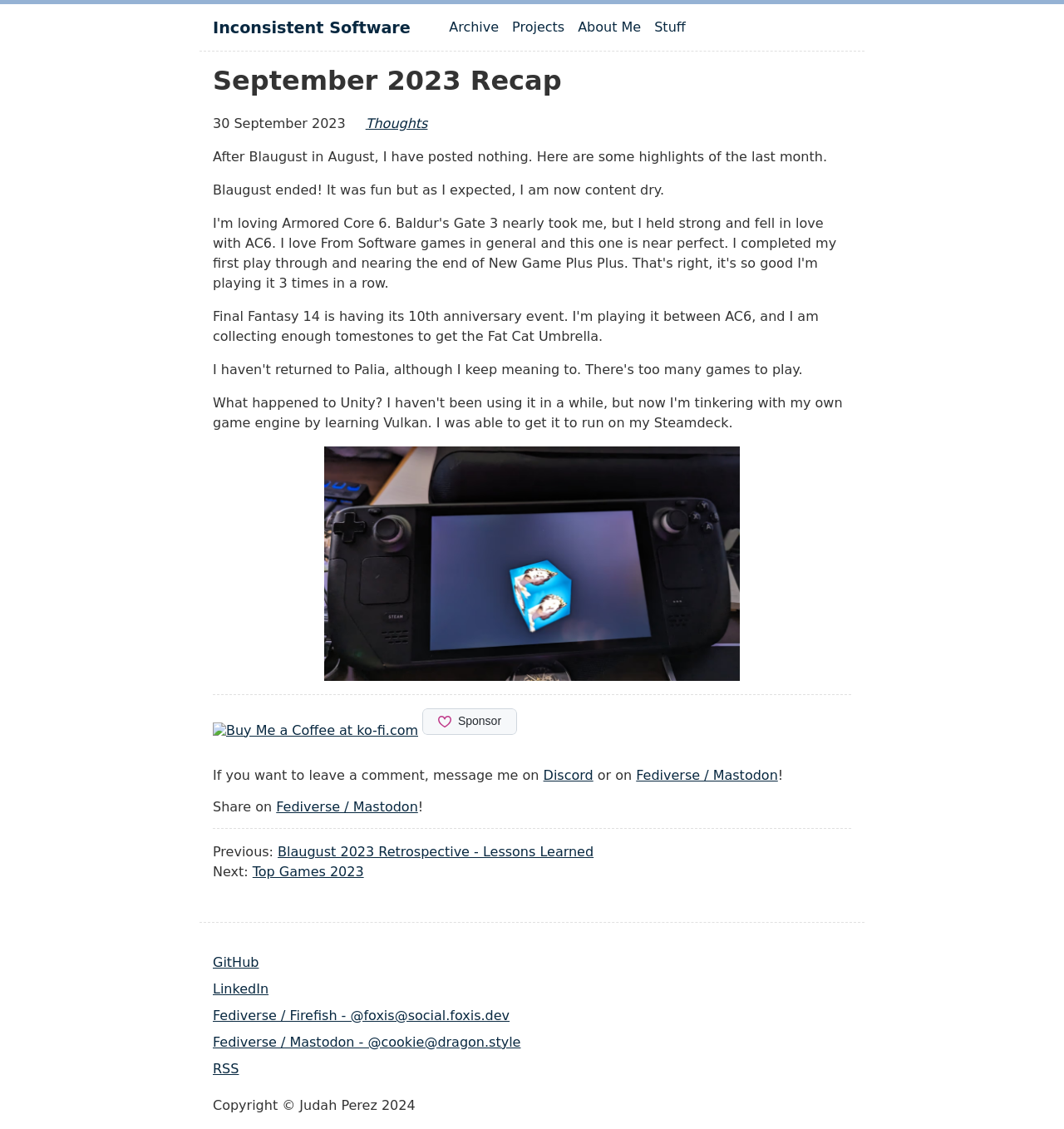Find the bounding box coordinates of the element to click in order to complete the given instruction: "go to Now page."

None